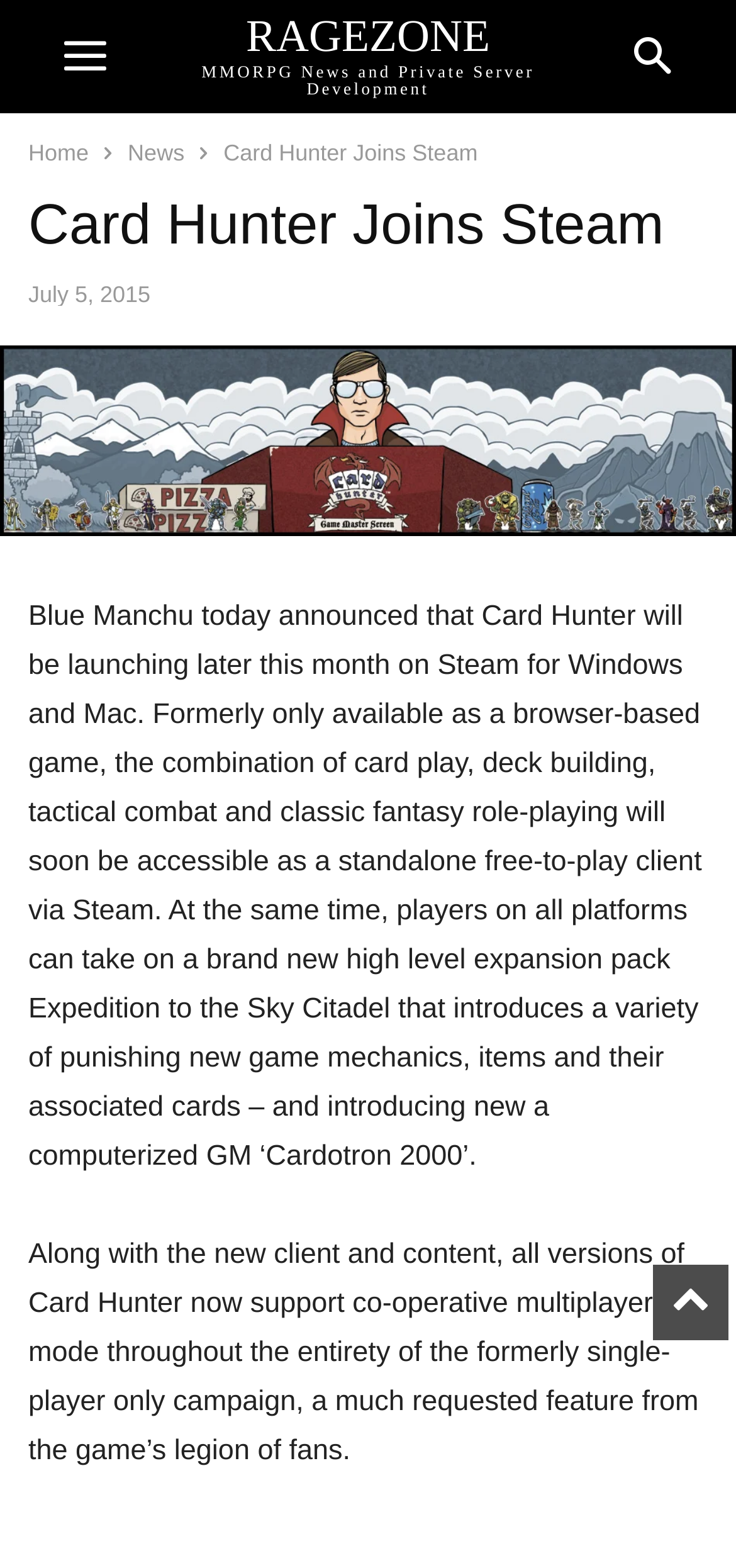What is the new feature introduced in the game? Please answer the question using a single word or phrase based on the image.

Co-operative multiplayer mode